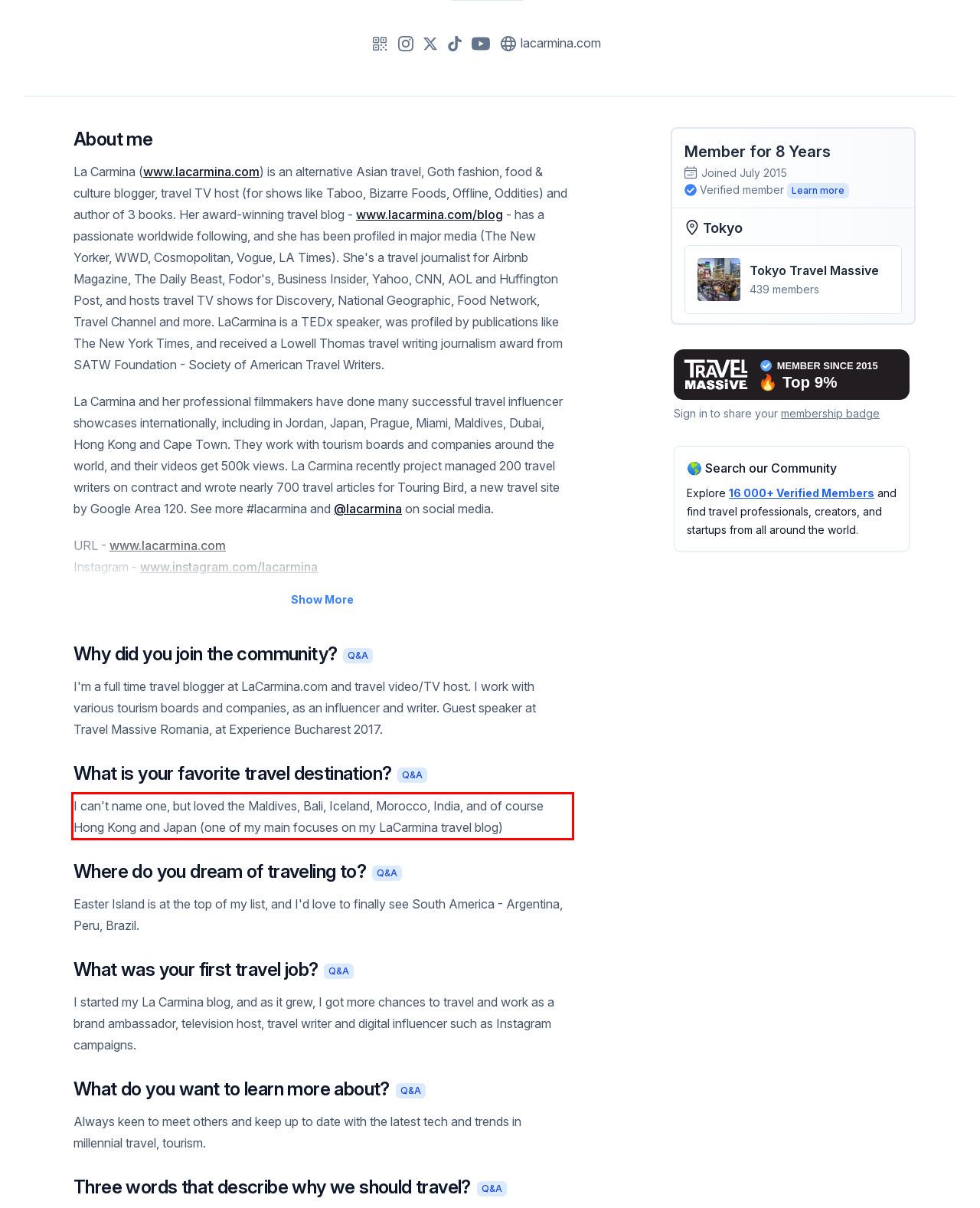Please analyze the screenshot of a webpage and extract the text content within the red bounding box using OCR.

I can't name one, but loved the Maldives, Bali, Iceland, Morocco, India, and of course Hong Kong and Japan (one of my main focuses on my LaCarmina travel blog)